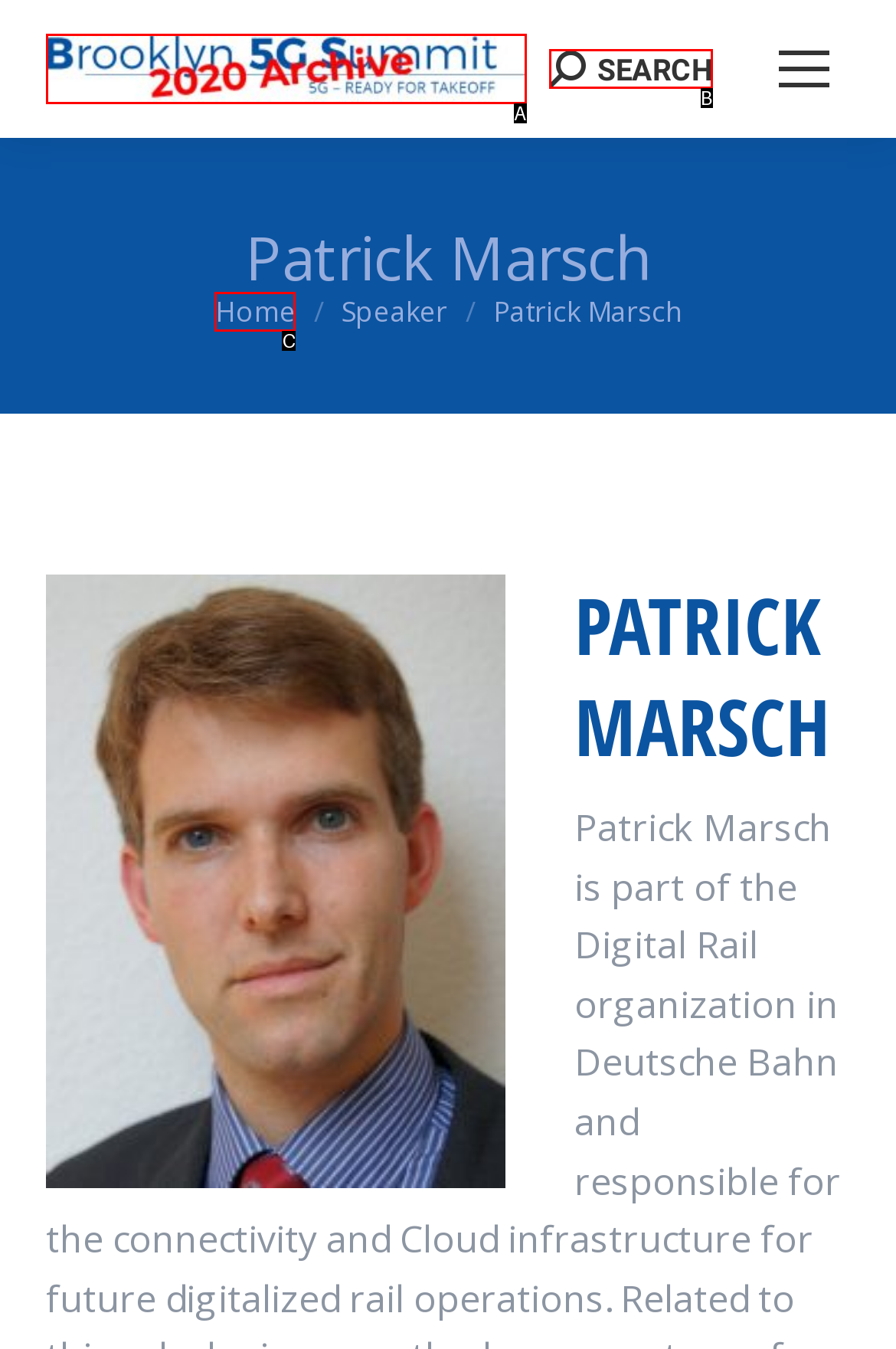Tell me which one HTML element best matches the description: alt="REMONDIS Aktuell" Answer with the option's letter from the given choices directly.

None